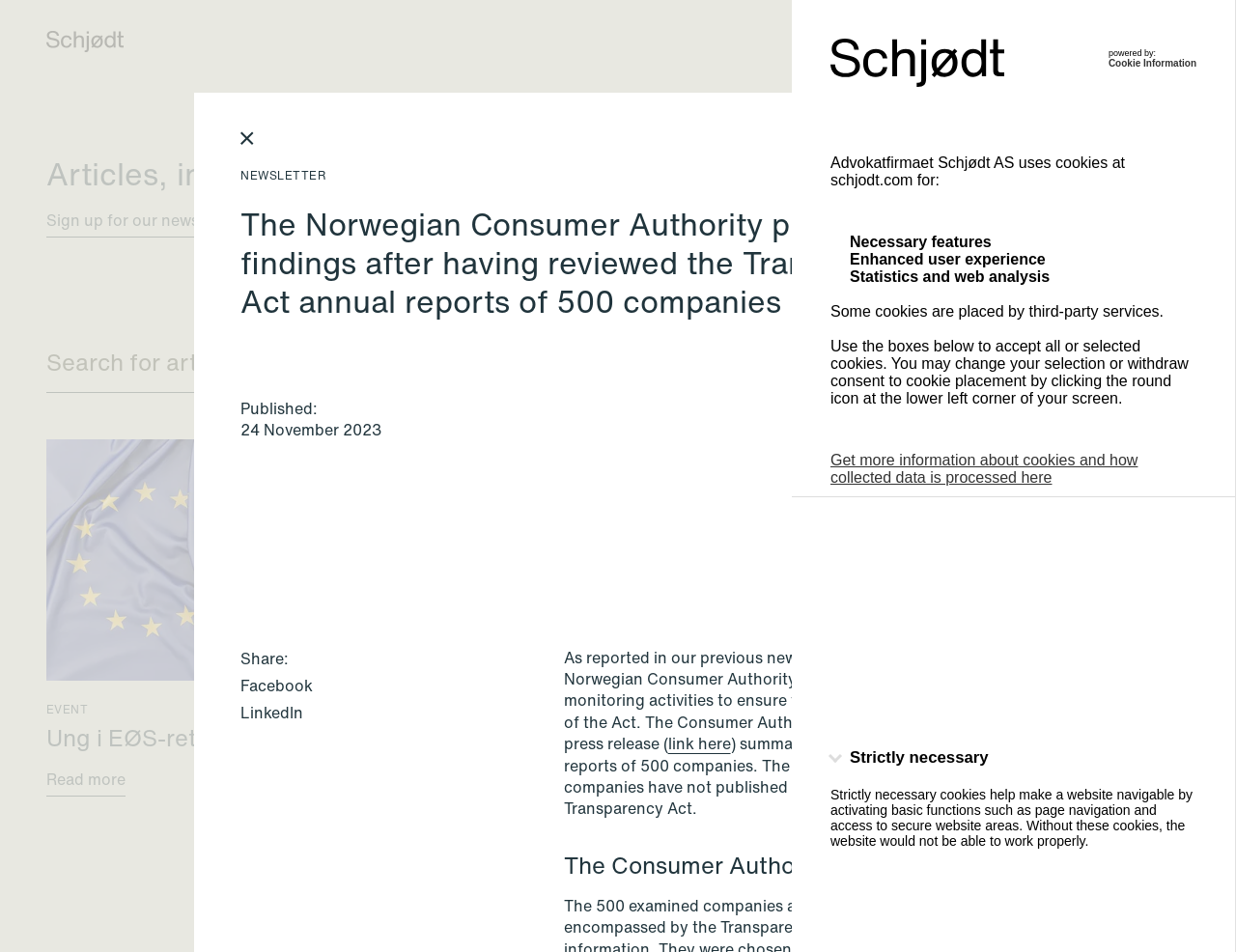What is the purpose of the cookies used by the website?
Using the image as a reference, deliver a detailed and thorough answer to the question.

The webpage provides information about the cookies used by the website, which are categorized into three purposes: necessary features, enhanced user experience, and statistics and web analysis.